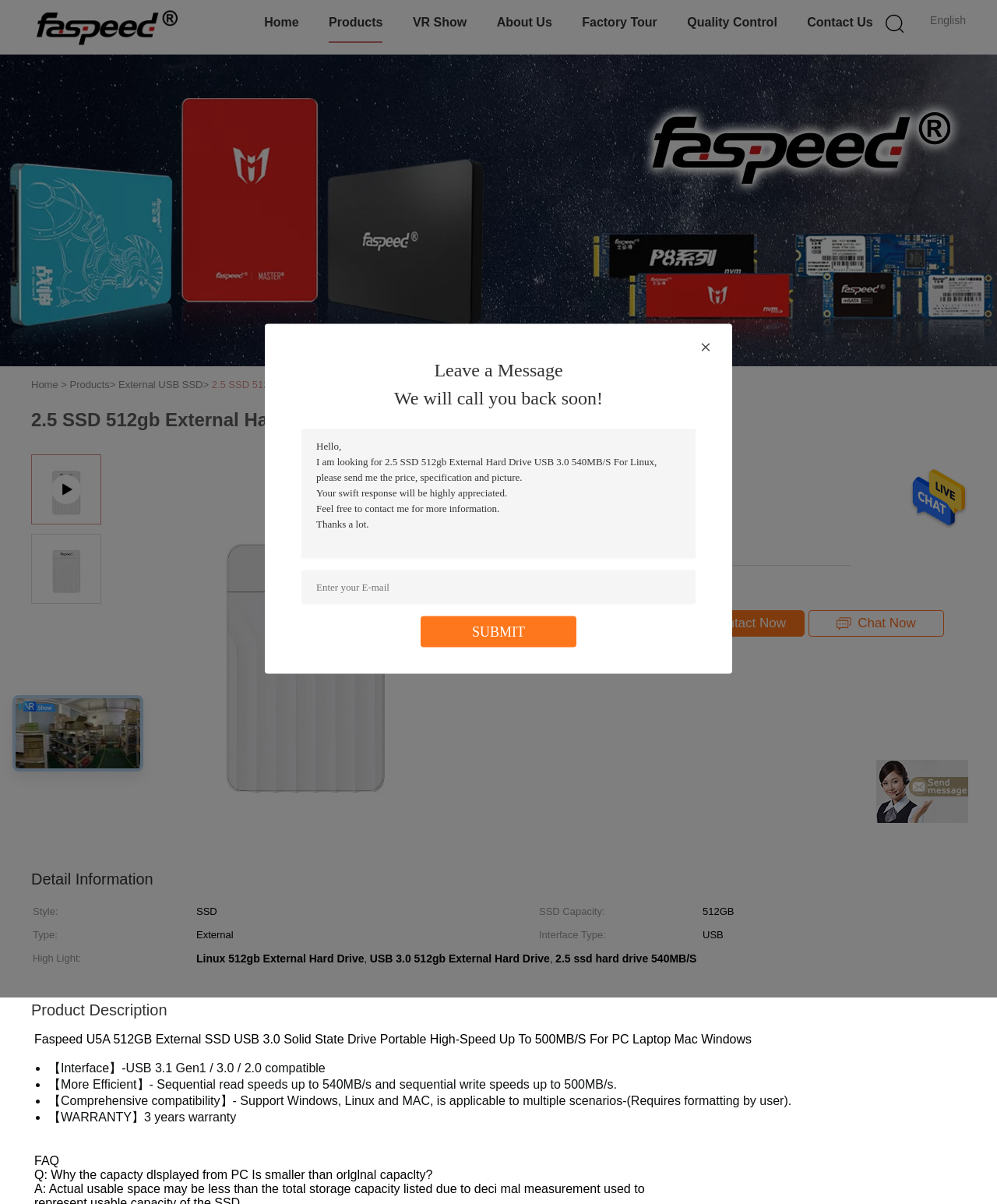What is the warranty period of the product?
Give a one-word or short phrase answer based on the image.

3 years